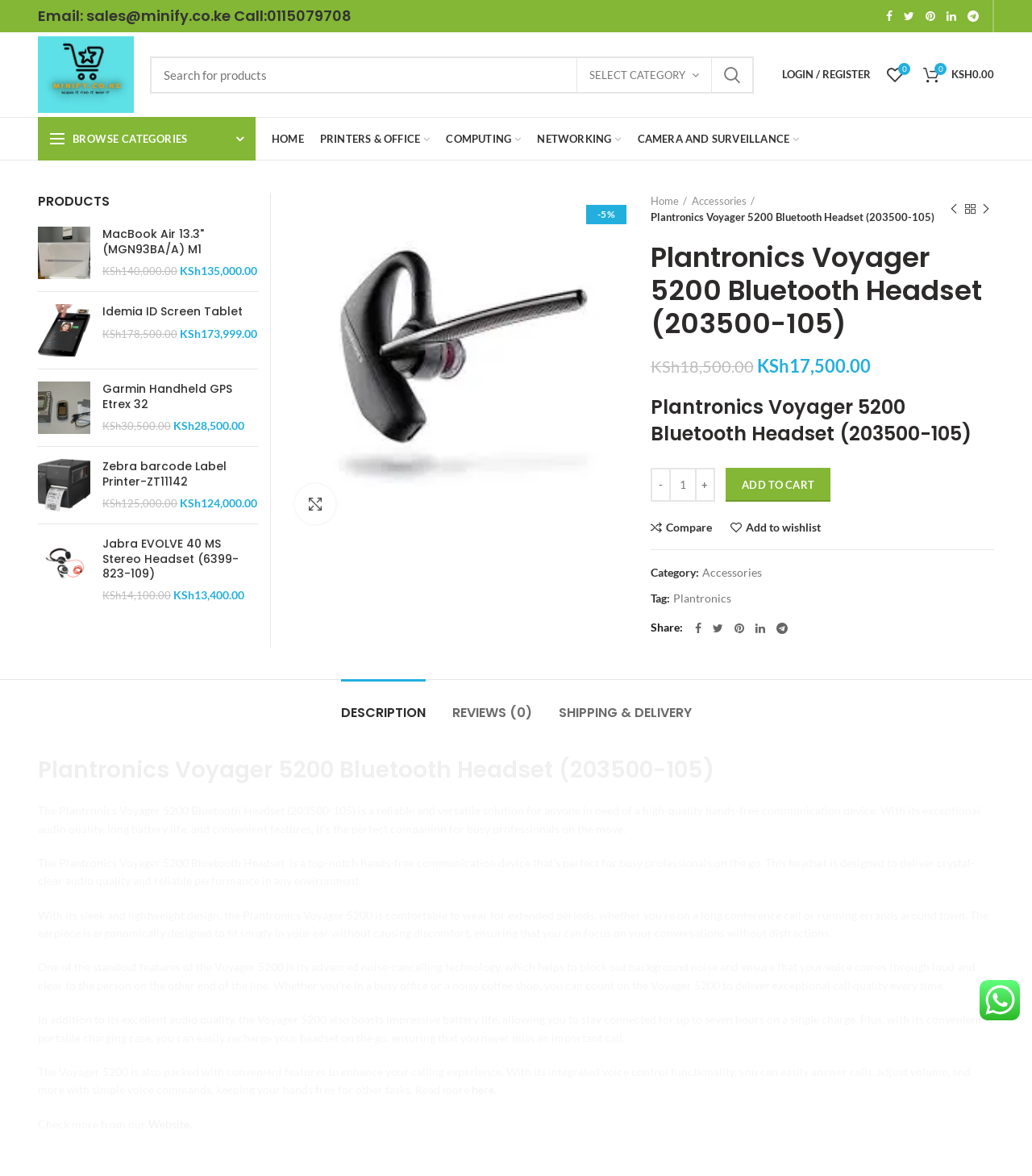Provide a single word or phrase to answer the given question: 
What is the original price of the product?

KSh18,500.00